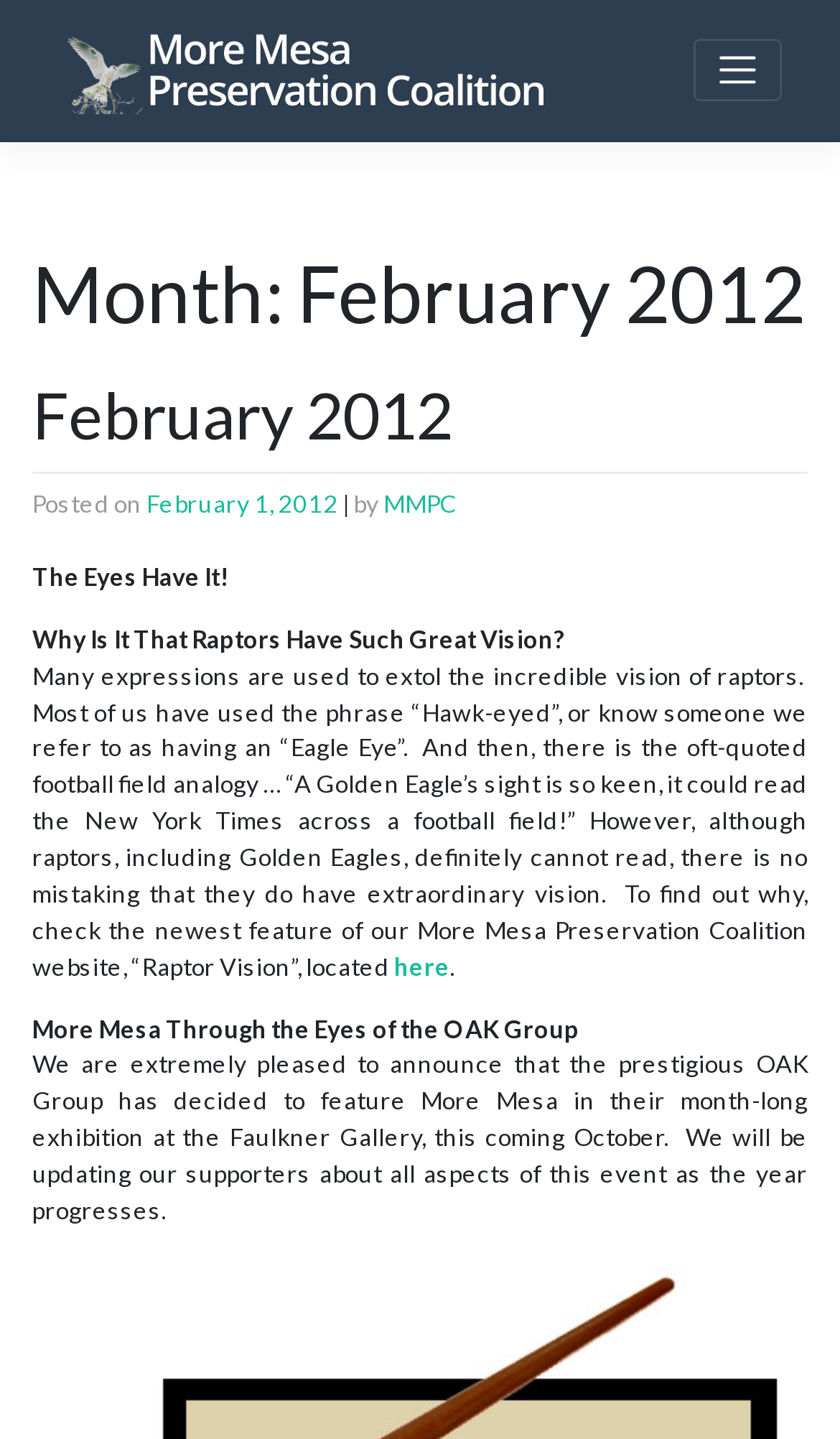Please give a short response to the question using one word or a phrase:
What is the name of the preservation coalition?

More Mesa Preservation Coalition